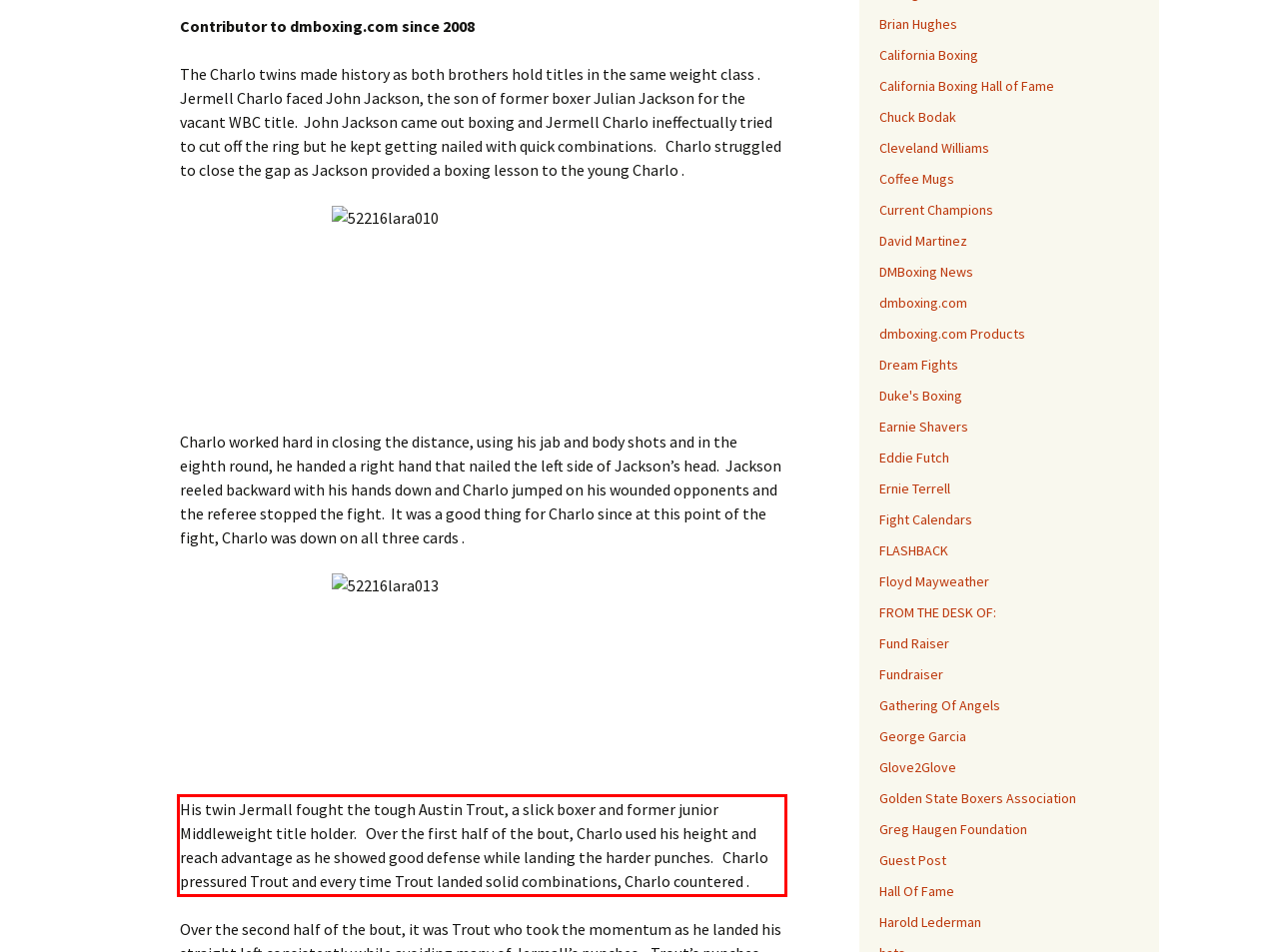Given a screenshot of a webpage containing a red rectangle bounding box, extract and provide the text content found within the red bounding box.

His twin Jermall fought the tough Austin Trout, a slick boxer and former junior Middleweight title holder. Over the first half of the bout, Charlo used his height and reach advantage as he showed good defense while landing the harder punches. Charlo pressured Trout and every time Trout landed solid combinations, Charlo countered .